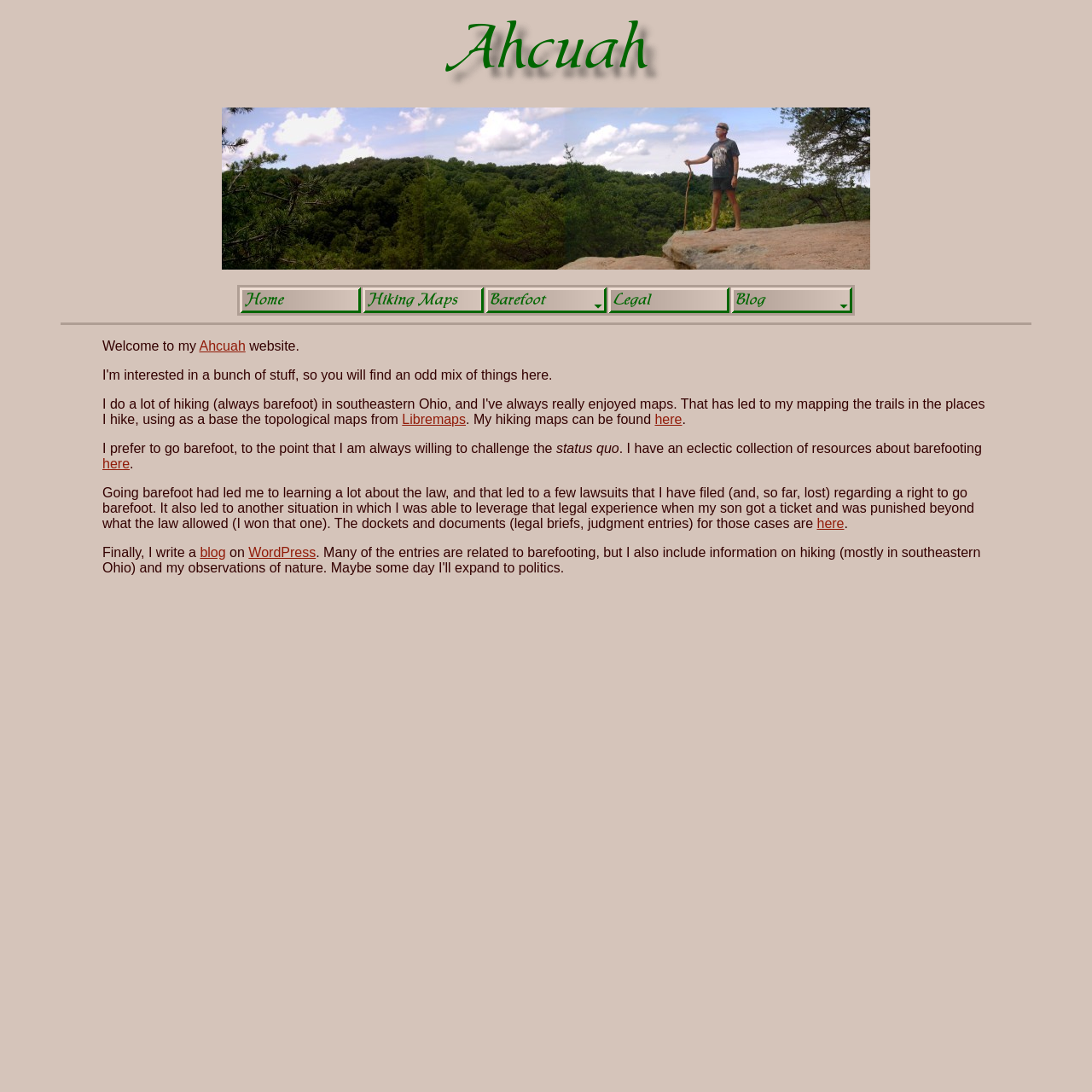Determine the bounding box coordinates of the clickable area required to perform the following instruction: "Click the link to Ahcuah". The coordinates should be represented as four float numbers between 0 and 1: [left, top, right, bottom].

[0.182, 0.31, 0.225, 0.323]